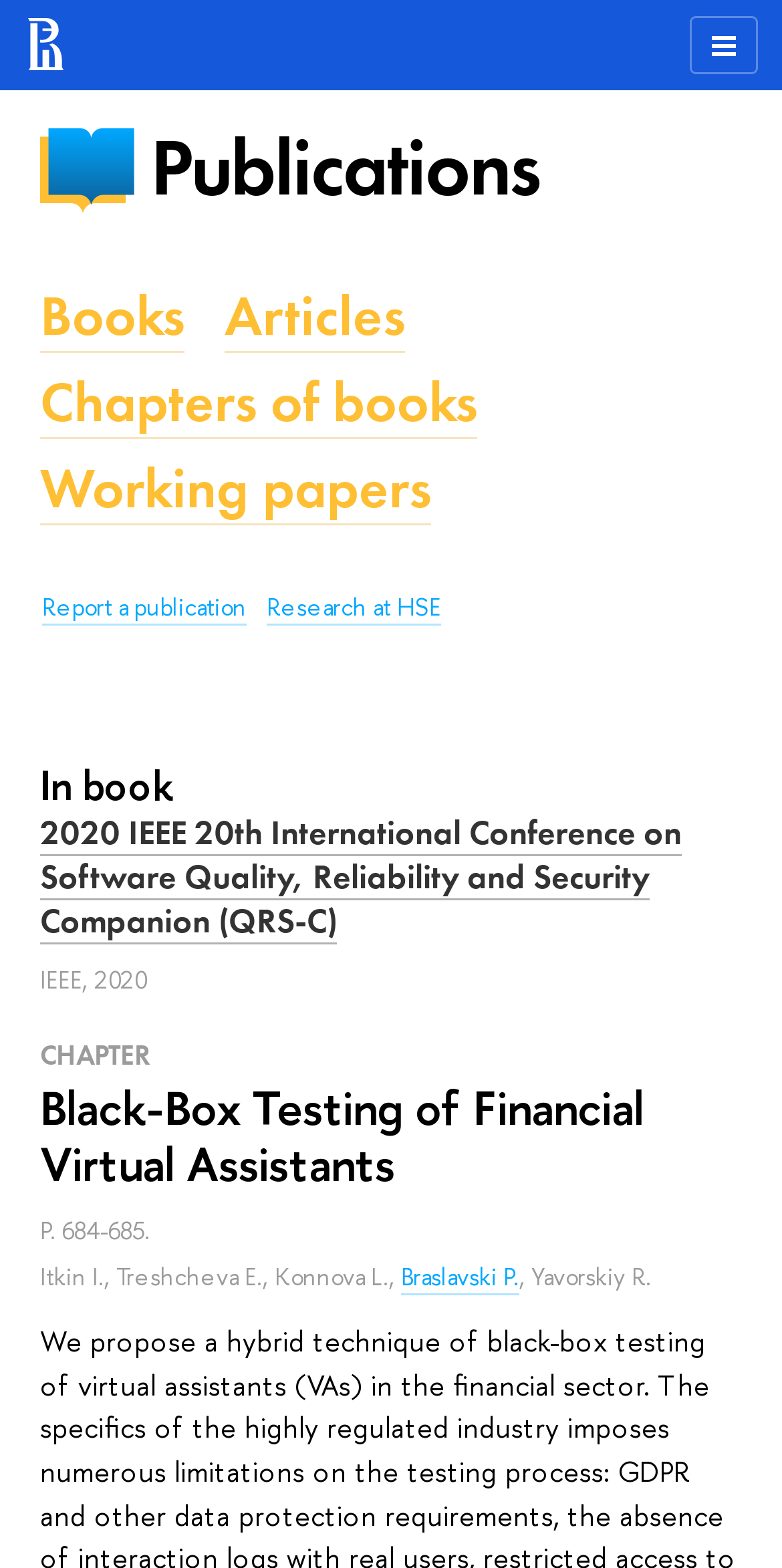Please find and report the bounding box coordinates of the element to click in order to perform the following action: "Learn about Techniques for Personal Responsibility". The coordinates should be expressed as four float numbers between 0 and 1, in the format [left, top, right, bottom].

None